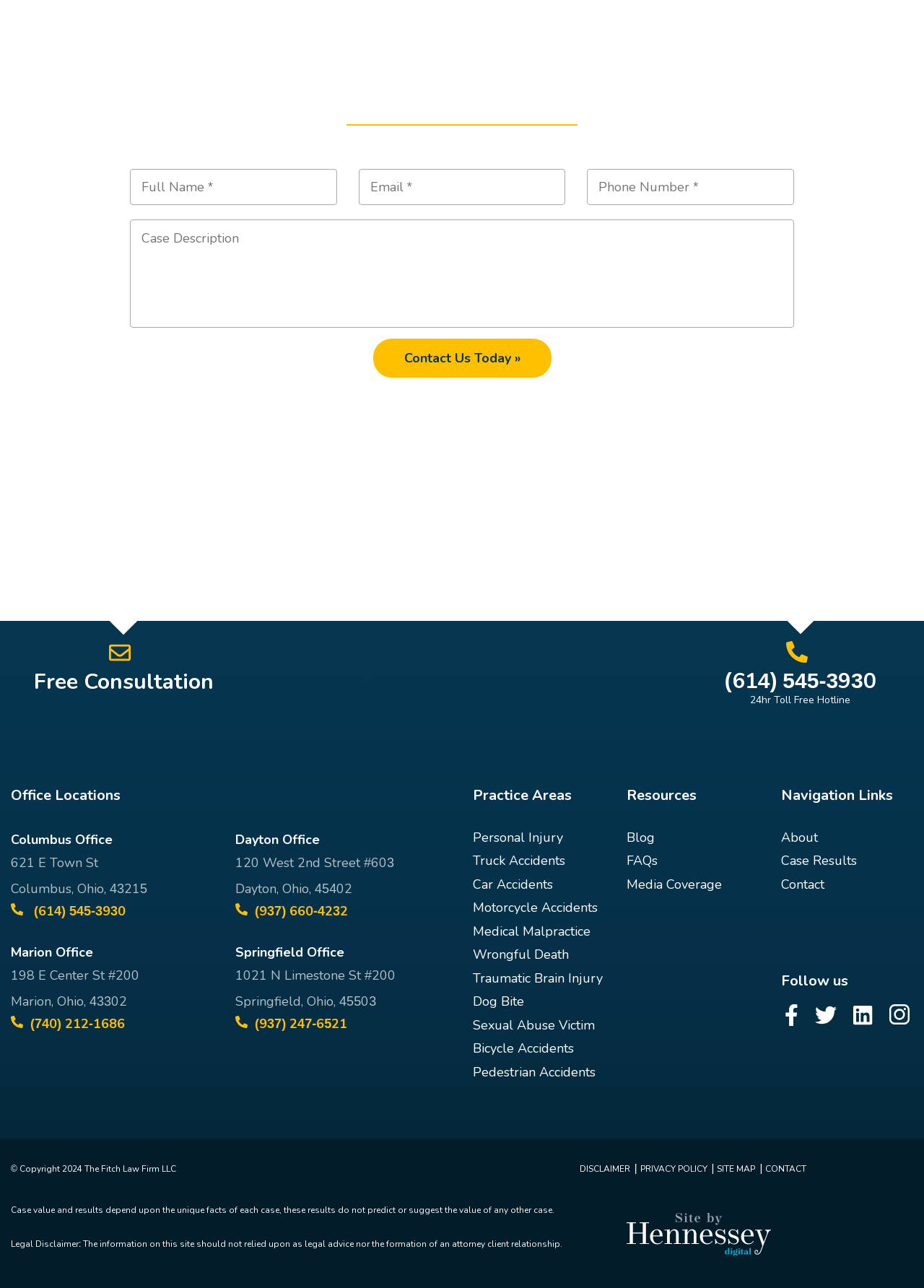Specify the bounding box coordinates of the element's region that should be clicked to achieve the following instruction: "Contact us today". The bounding box coordinates consist of four float numbers between 0 and 1, in the format [left, top, right, bottom].

[0.404, 0.263, 0.596, 0.293]